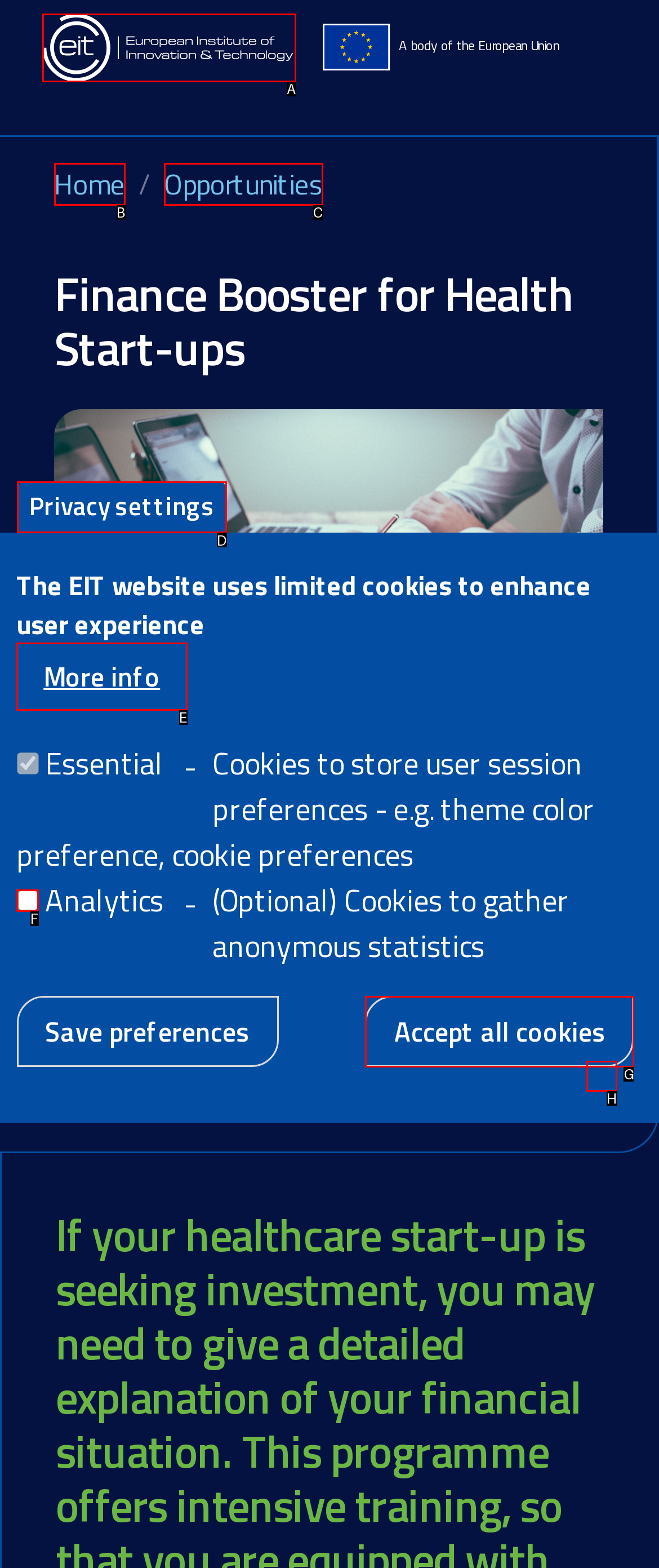Given the description: Home, pick the option that matches best and answer with the corresponding letter directly.

B